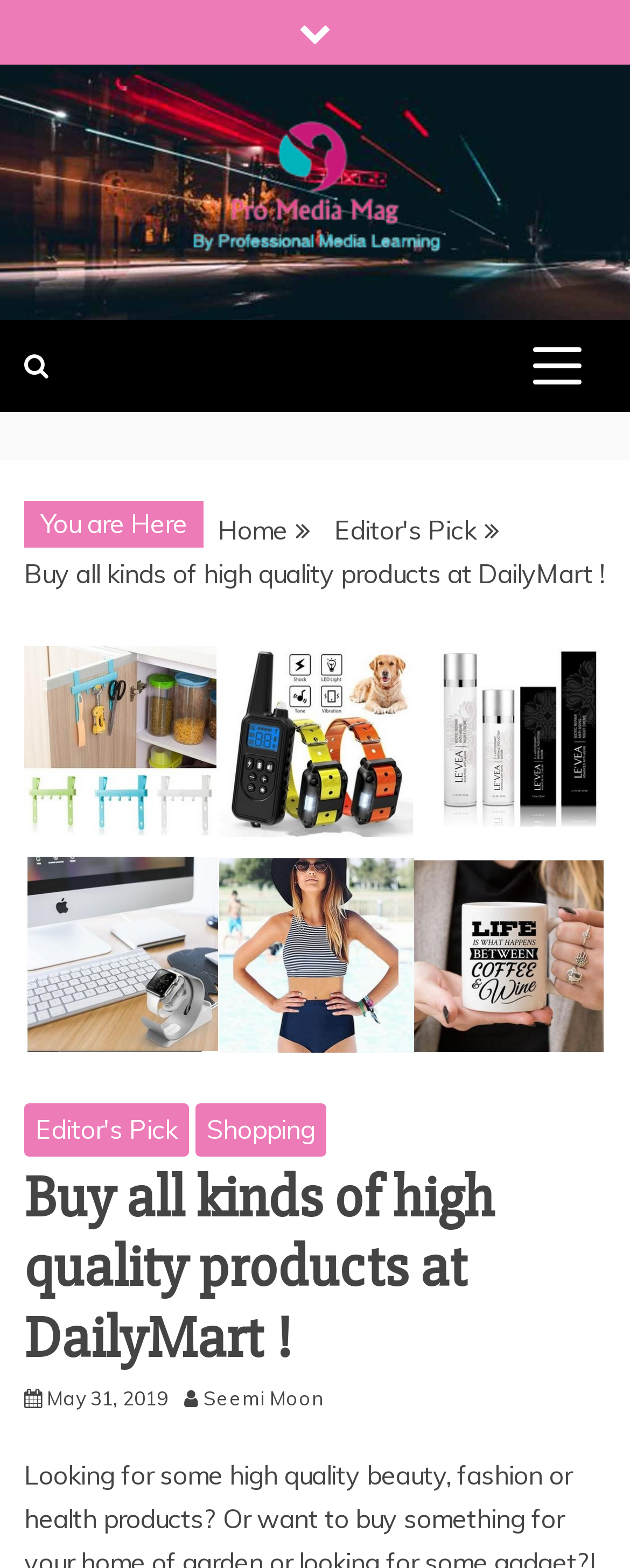What is the name of the magazine?
Based on the image, respond with a single word or phrase.

Pro Media Mag